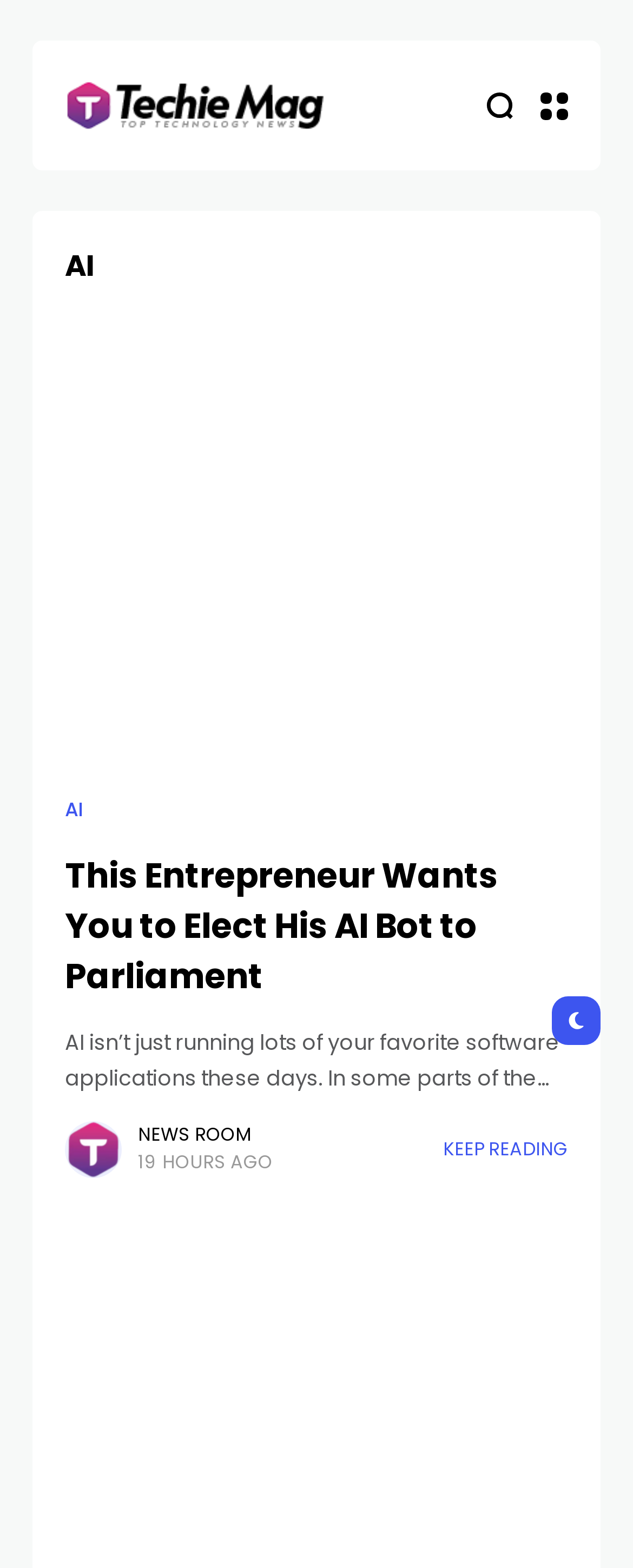Extract the bounding box of the UI element described as: "AI".

[0.103, 0.508, 0.131, 0.527]